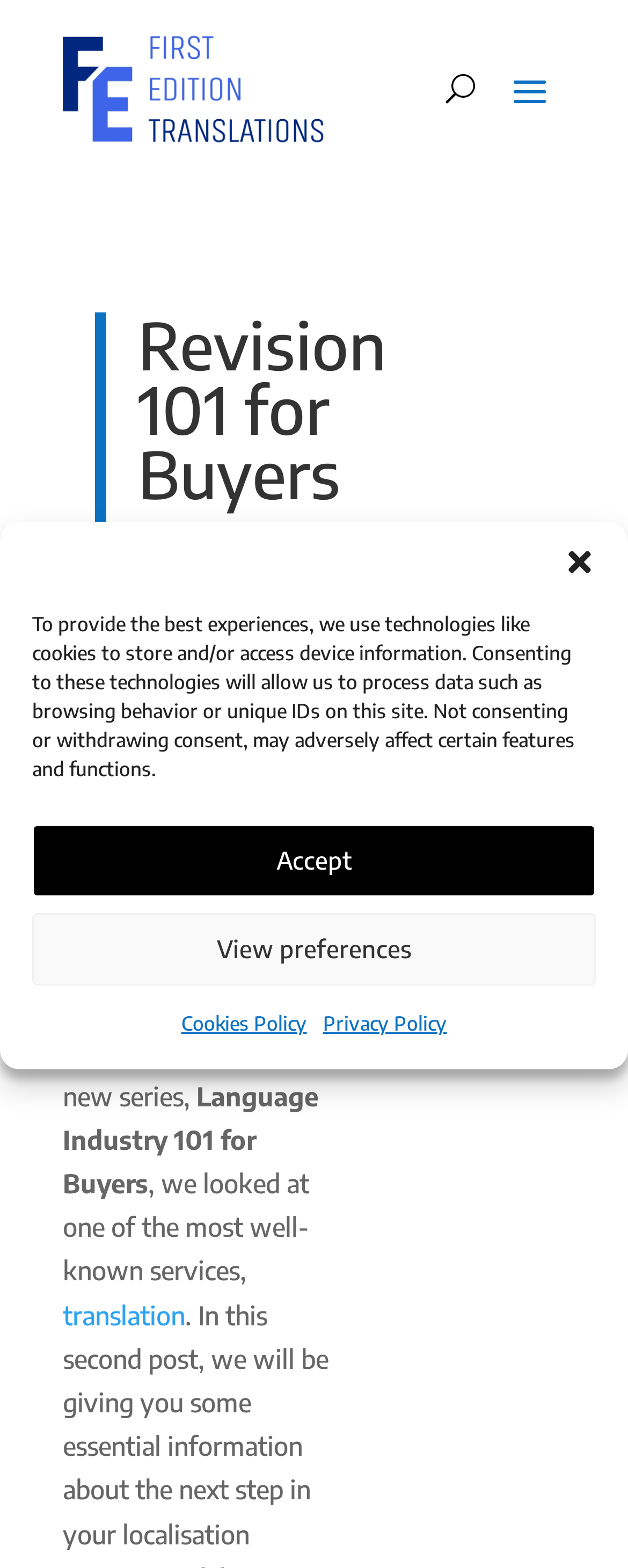Provide a comprehensive caption for the webpage.

This webpage is about "Revision 101 for Buyers - First Edition Translations". At the top, there is a dialog box for managing cookie consent, which takes up about a third of the screen. Inside the dialog box, there is a close button at the top right corner, a paragraph of text explaining the use of cookies, and three buttons: "Accept", "View preferences", and "Cookies Policy" and "Privacy Policy" links.

Below the dialog box, there is a link on the top left corner, and a button with the letter "U" on the top right corner. The main content of the webpage starts with a heading "Revision 101 for Buyers" in the middle of the screen. Below the heading, there is a date "Jan 9, 2020" and a series of links and text, including "Business", "First Edition Translations", "Language", "Language Industry 101", and "Translation".

On the left side of the screen, there is an image related to "Revision 101". Below the image, there are three paragraphs of text. The first paragraph starts with "In the first post of our new series", the second paragraph is the title "Language Industry 101 for Buyers", and the third paragraph continues the text, mentioning "translation" as a link.